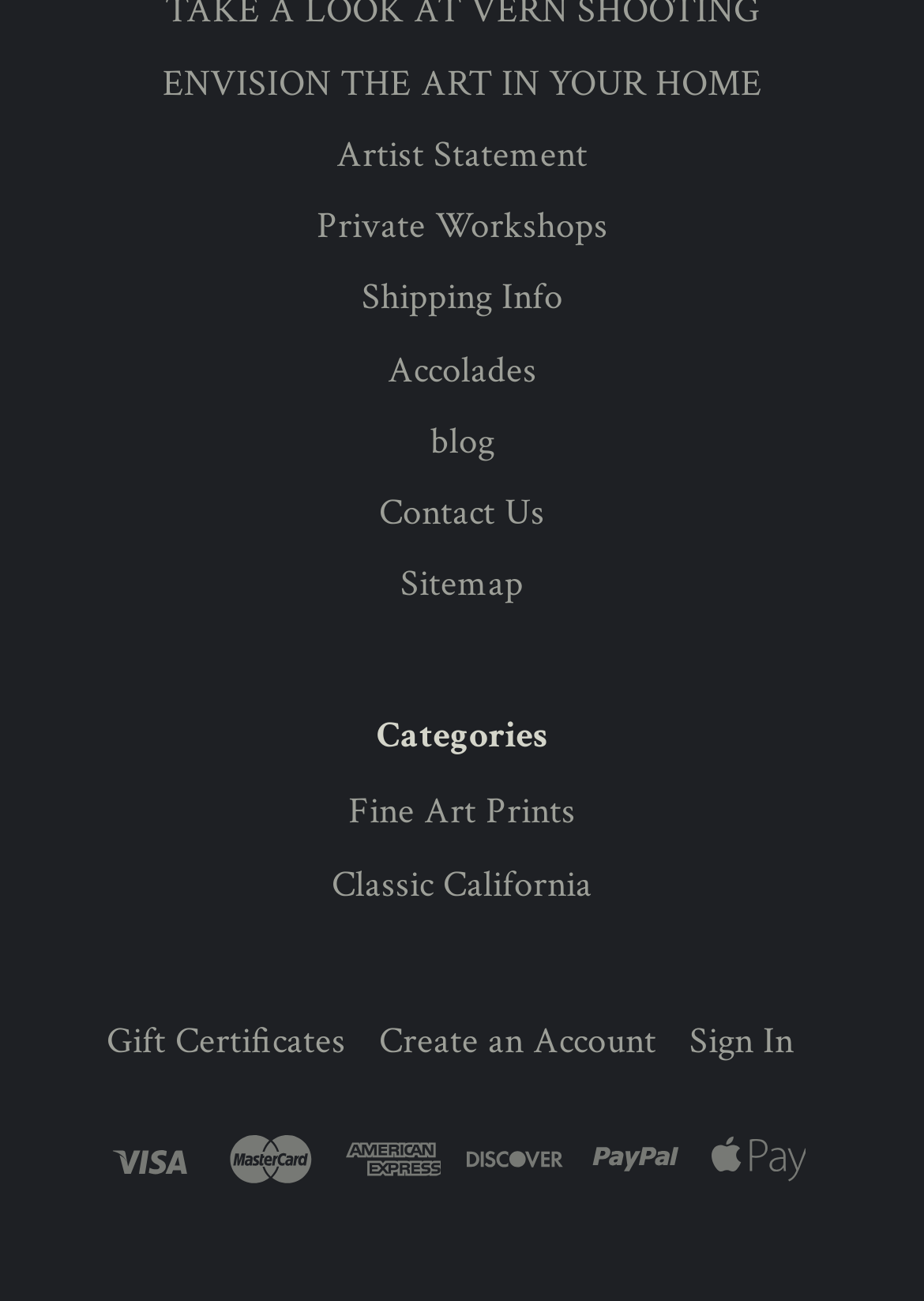Is there a way to create an account?
Refer to the image and provide a thorough answer to the question.

I searched the webpage and found a link 'Create an Account' which suggests that users can create an account on this website.